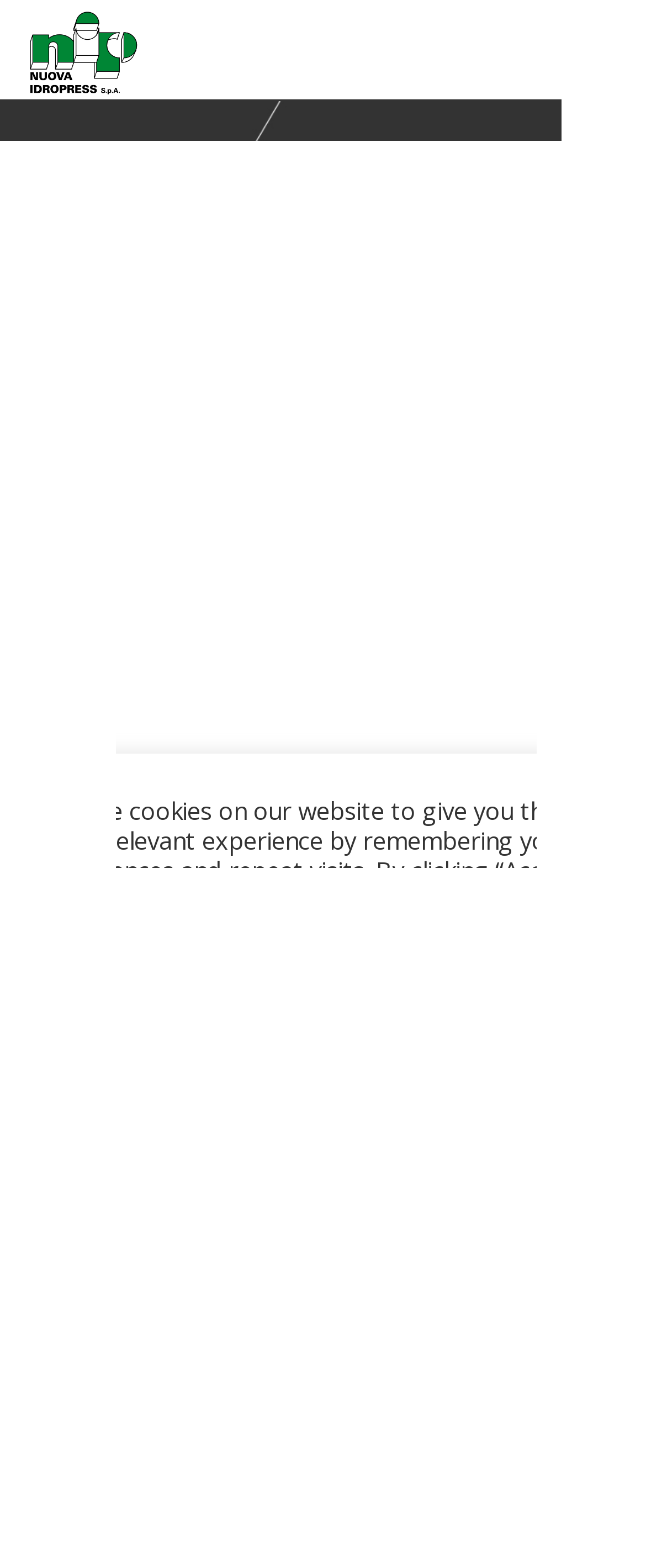Locate the bounding box coordinates of the UI element described by: "title="NIP Nuova Idropress SpA"". The bounding box coordinates should consist of four float numbers between 0 and 1, i.e., [left, top, right, bottom].

[0.038, 0.005, 0.218, 0.058]